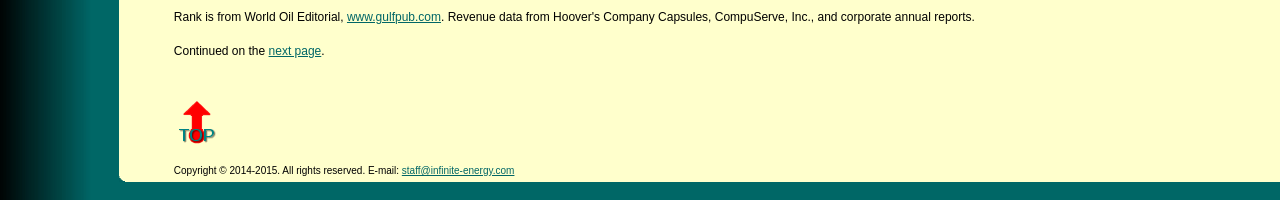For the following element description, predict the bounding box coordinates in the format (top-left x, top-left y, bottom-right x, bottom-right y). All values should be floating point numbers between 0 and 1. Description: staff@infinite-energy.com

[0.314, 0.825, 0.402, 0.88]